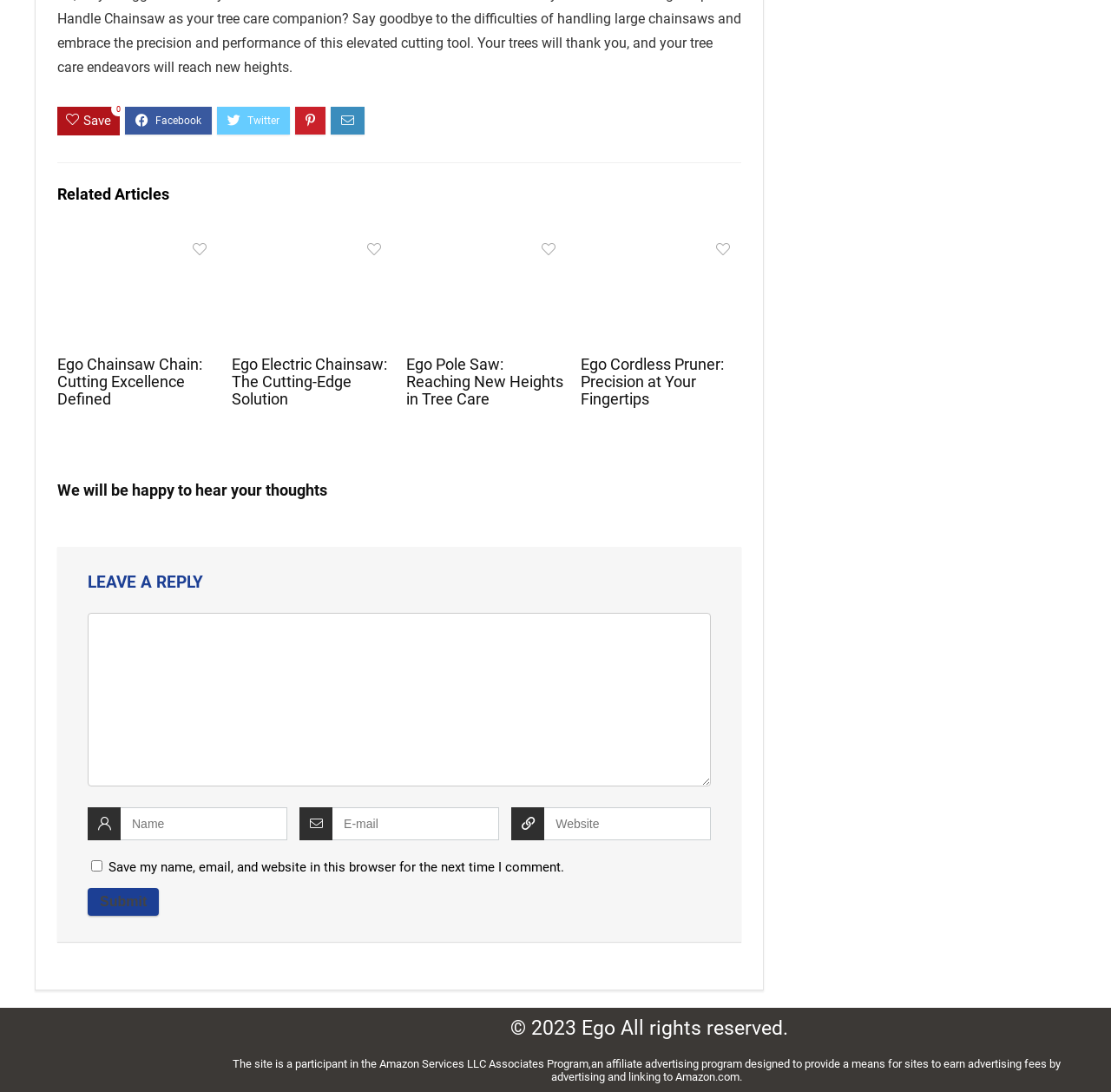Please identify the bounding box coordinates of the region to click in order to complete the given instruction: "Click the 'Save' button". The coordinates should be four float numbers between 0 and 1, i.e., [left, top, right, bottom].

[0.075, 0.103, 0.1, 0.118]